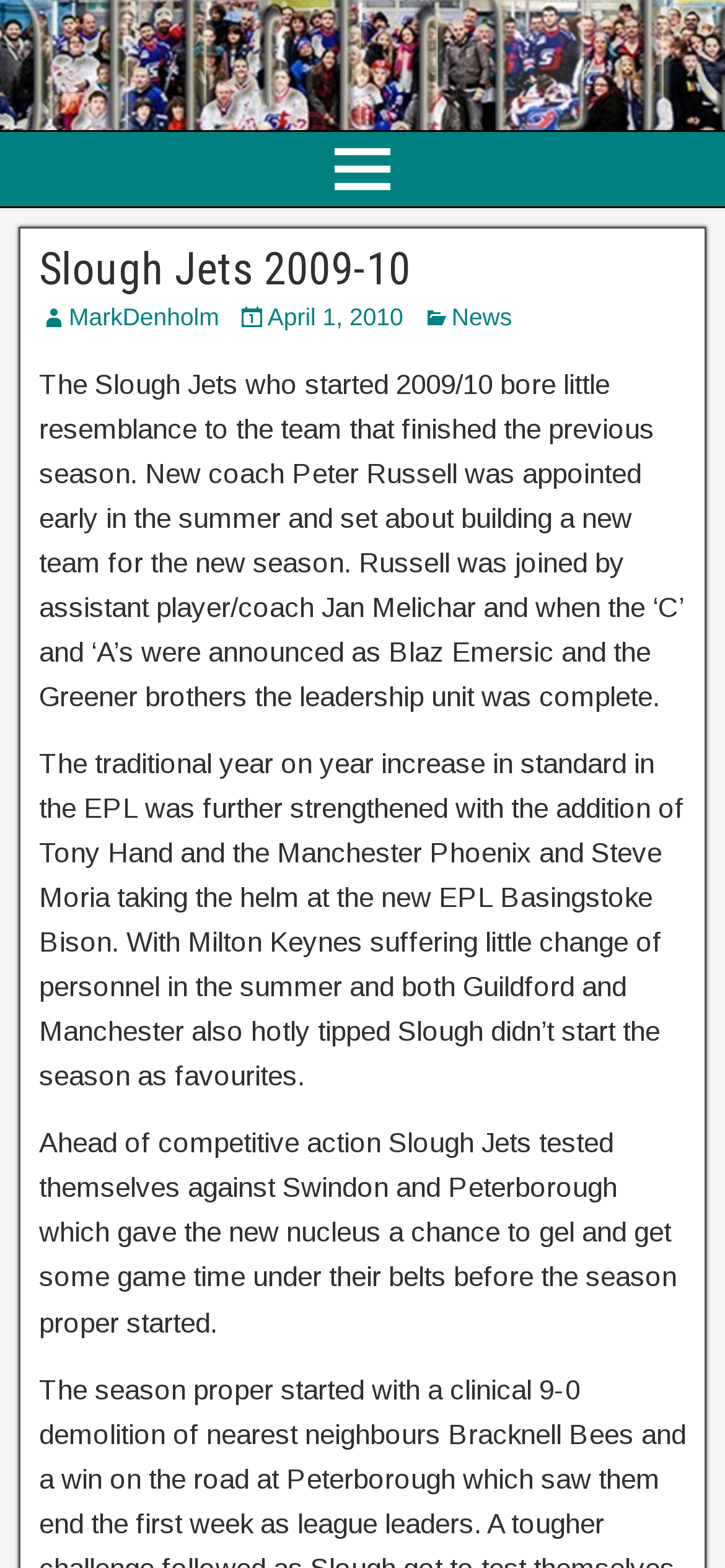Produce an extensive caption that describes everything on the webpage.

The webpage is about the Slough Jets 2009-10 season, specifically the team's legends. At the top of the page, there is a logo image and a link with the text "Slough Jets Legends" that spans the entire width of the page. Below this, there is a small icon represented by the Unicode character "\uf419".

The main content of the page is divided into two sections. The first section is a header area that contains a heading with the text "Slough Jets 2009-10" and a link with the same text. Below this, there are three links lined up horizontally, with the texts "MarkDenholm", "April 1, 2010", and "News".

The second section is a block of text that describes the Slough Jets team during the 2009-10 season. The text is divided into three paragraphs, each describing the team's changes, the competitive landscape of the EPL, and the team's preseason preparations, respectively. The text is positioned below the header area and spans most of the page's width.